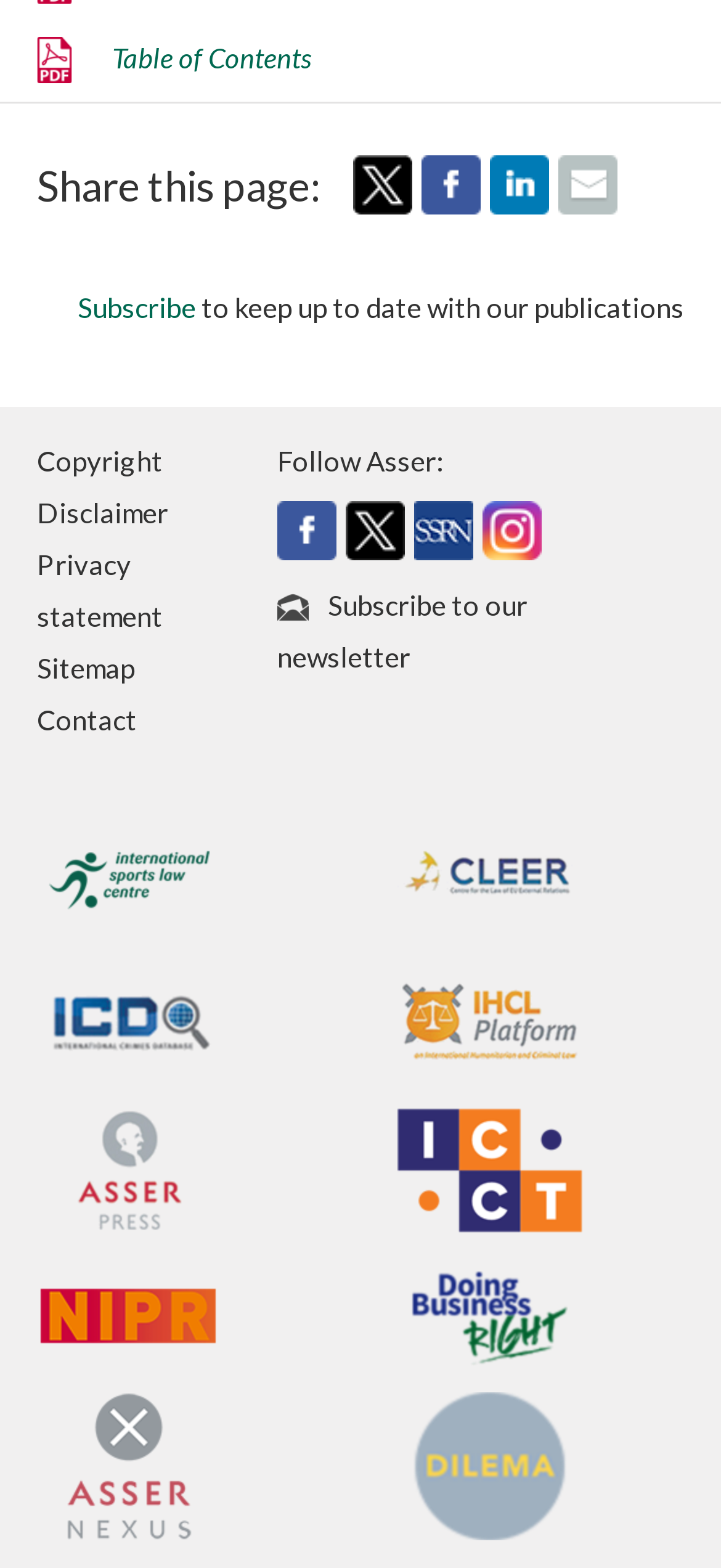Locate the bounding box coordinates of the region to be clicked to comply with the following instruction: "View table of contents". The coordinates must be four float numbers between 0 and 1, in the form [left, top, right, bottom].

[0.051, 0.014, 0.949, 0.054]